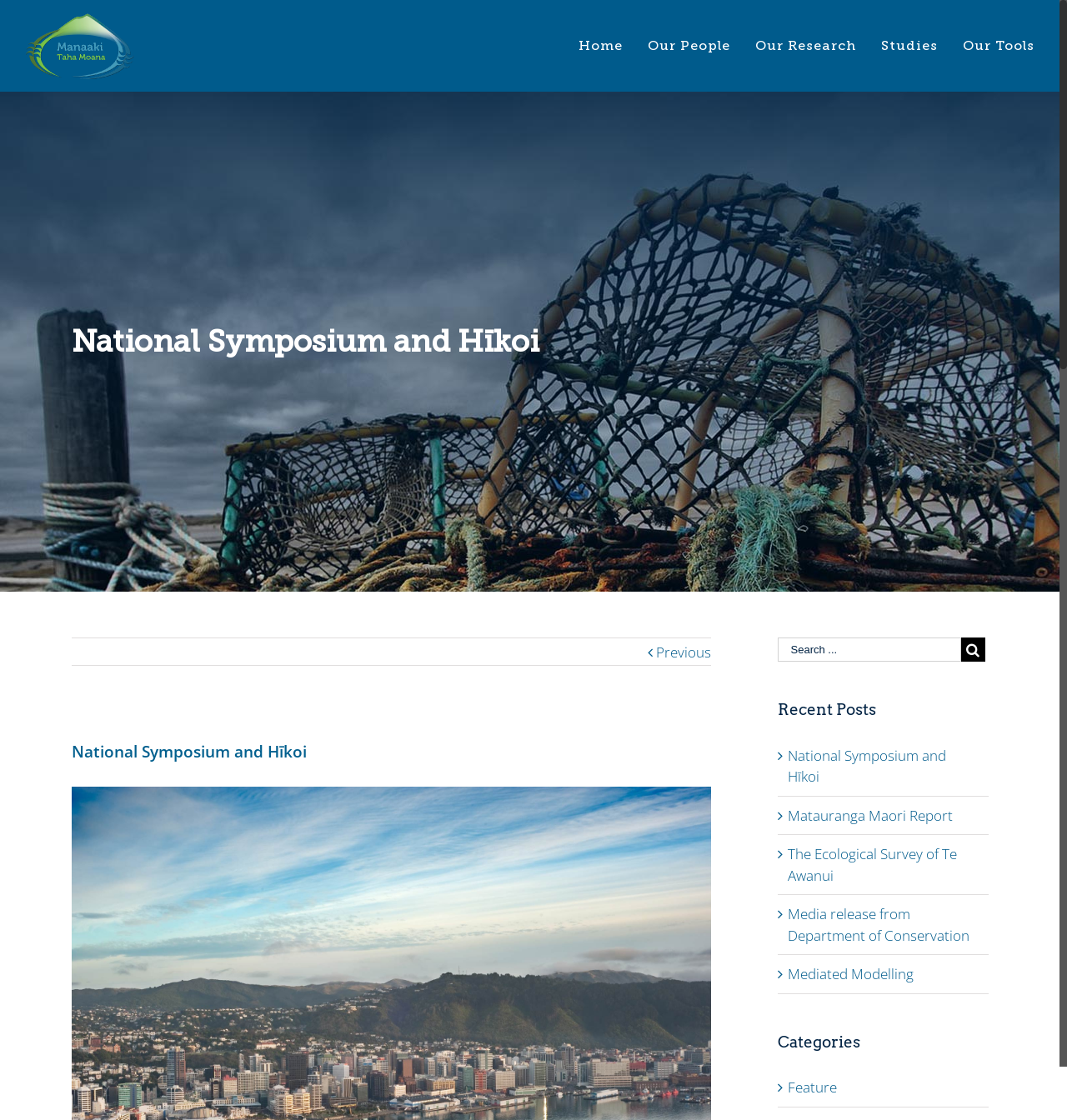Find the bounding box of the UI element described as follows: "Home".

[0.542, 0.0, 0.584, 0.082]